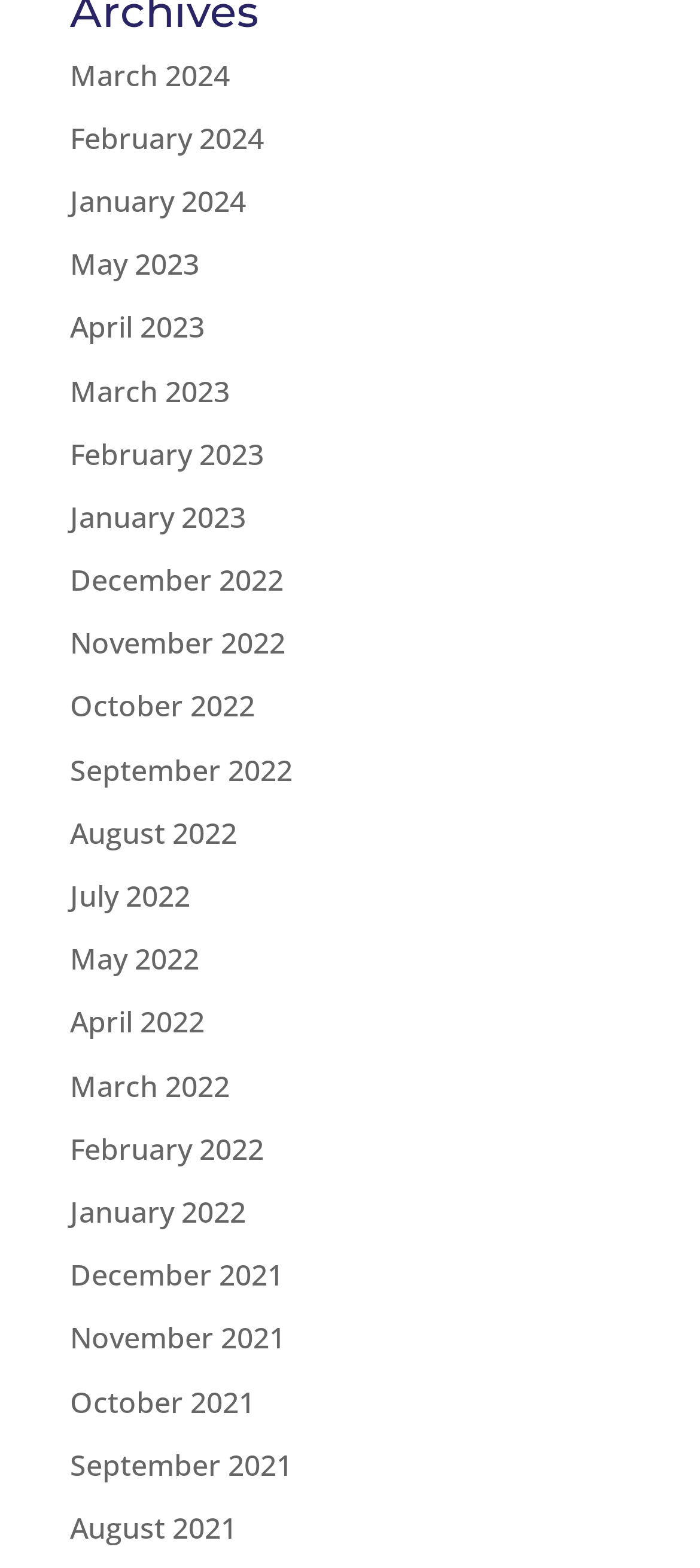How many months are available in 2023?
Based on the image, provide your answer in one word or phrase.

3